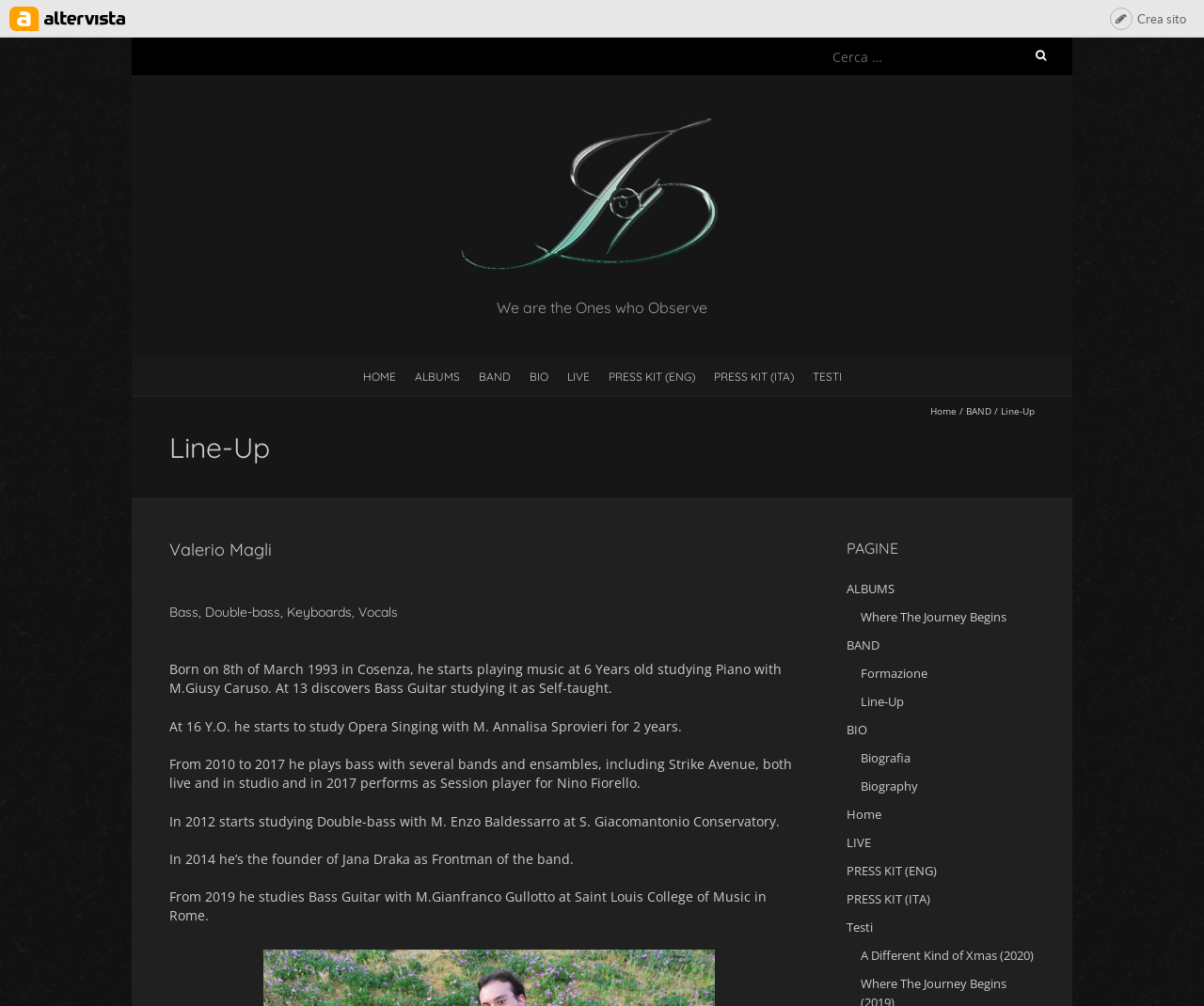Can you provide the bounding box coordinates for the element that should be clicked to implement the instruction: "search for something"?

[0.688, 0.042, 0.875, 0.07]